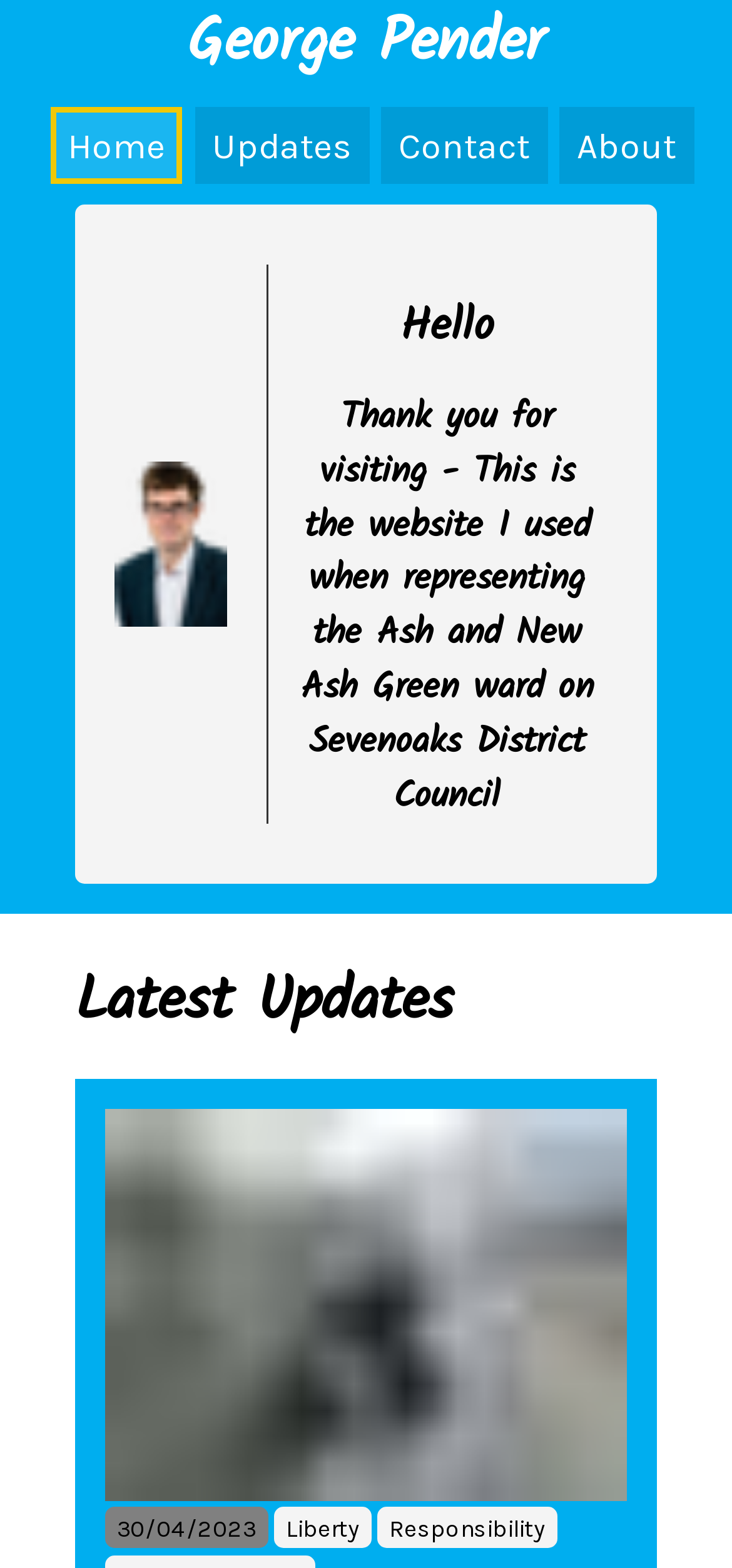What is the topic of the latest update?
Please use the image to deliver a detailed and complete answer.

The latest update is represented by an image with a description 'Andrew and me. Litter Picking at Barnfield Park.', which suggests that the topic of the update is litter picking.